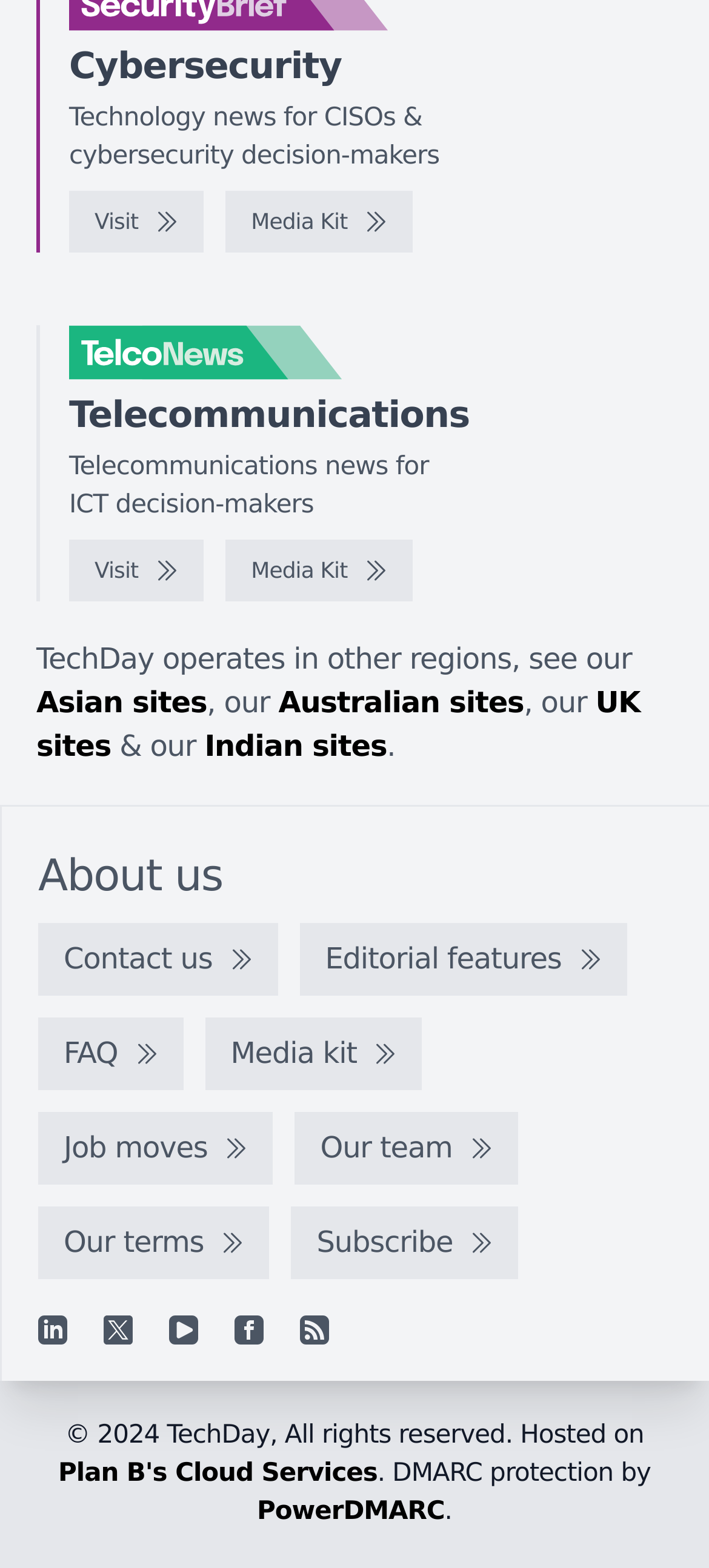Please determine the bounding box coordinates of the section I need to click to accomplish this instruction: "Check out TelcoNews".

[0.097, 0.208, 0.636, 0.243]